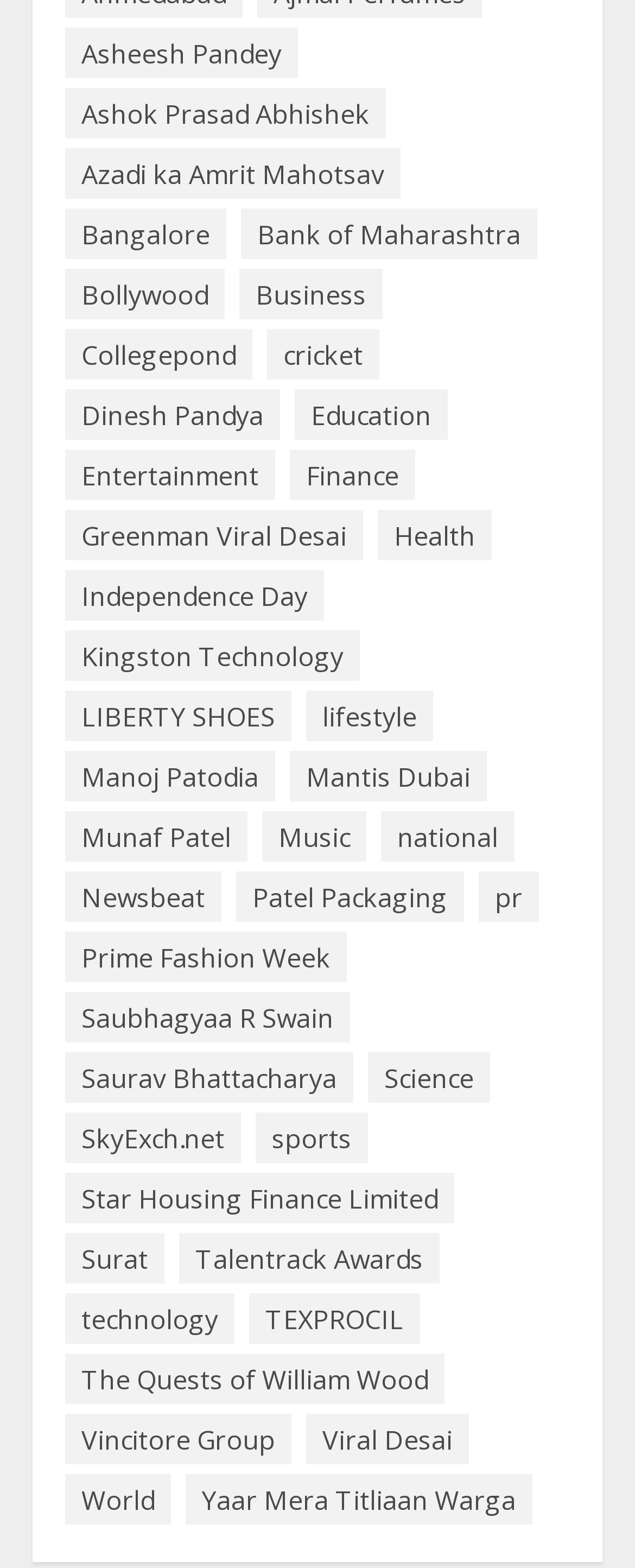Identify the bounding box coordinates of the area you need to click to perform the following instruction: "View Health related news".

[0.595, 0.326, 0.774, 0.358]